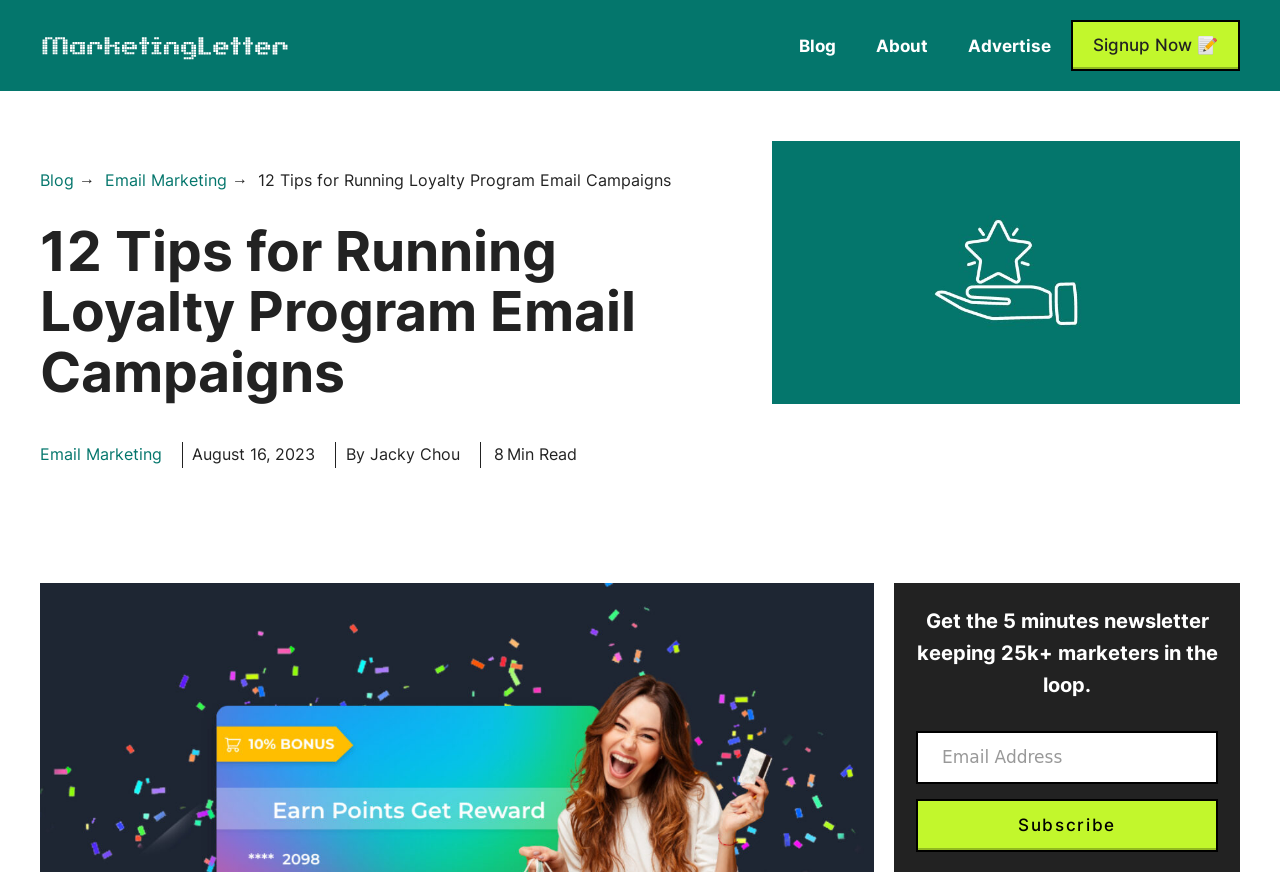Please find the bounding box for the UI element described by: "About".

[0.669, 0.029, 0.741, 0.075]